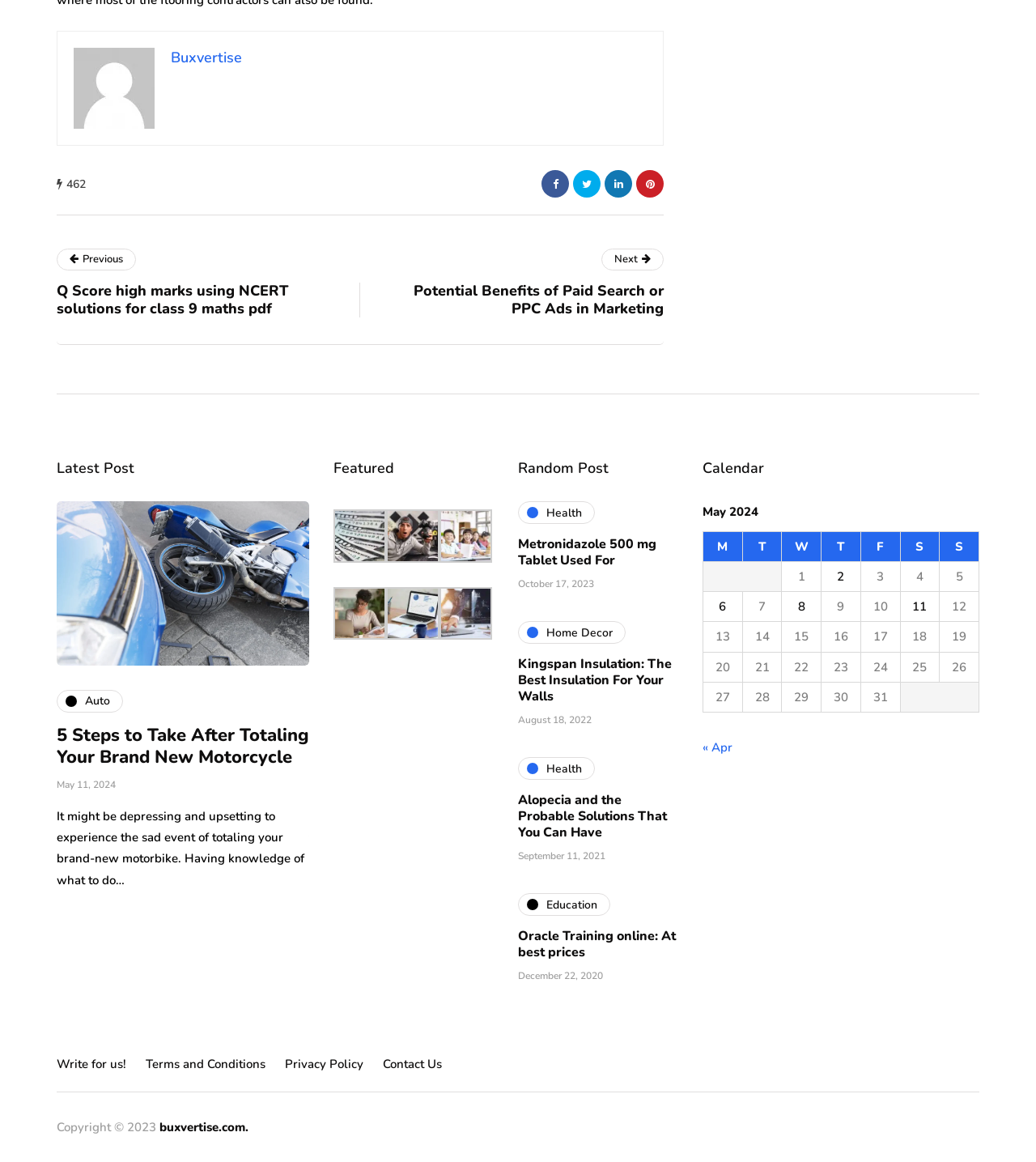Please specify the bounding box coordinates for the clickable region that will help you carry out the instruction: "Click on the 'Previous Q Score high marks using NCERT solutions for class 9 maths pdf' link".

[0.055, 0.216, 0.348, 0.275]